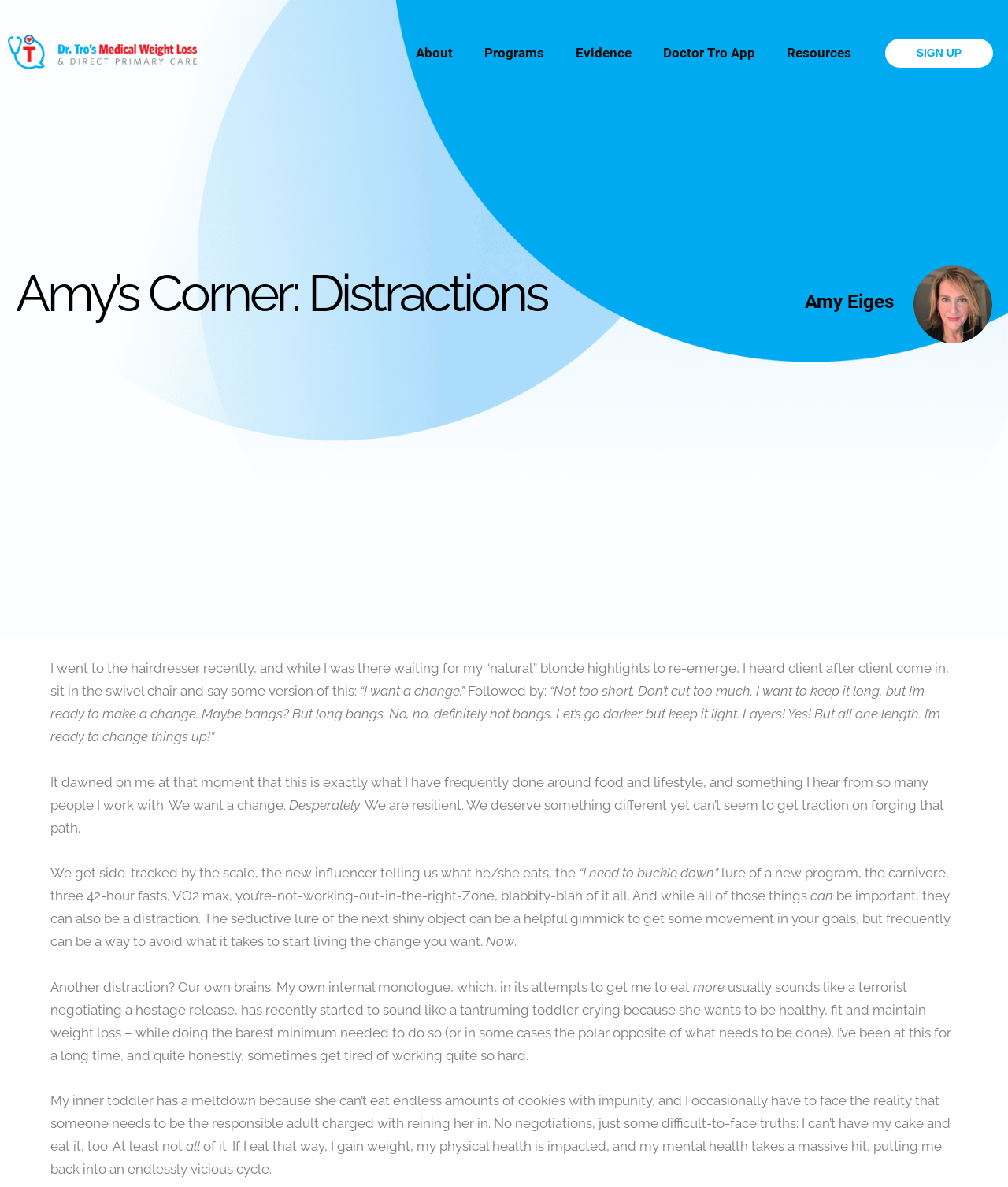Using the provided element description "Doctor Tro App", determine the bounding box coordinates of the UI element.

[0.642, 0.029, 0.765, 0.06]